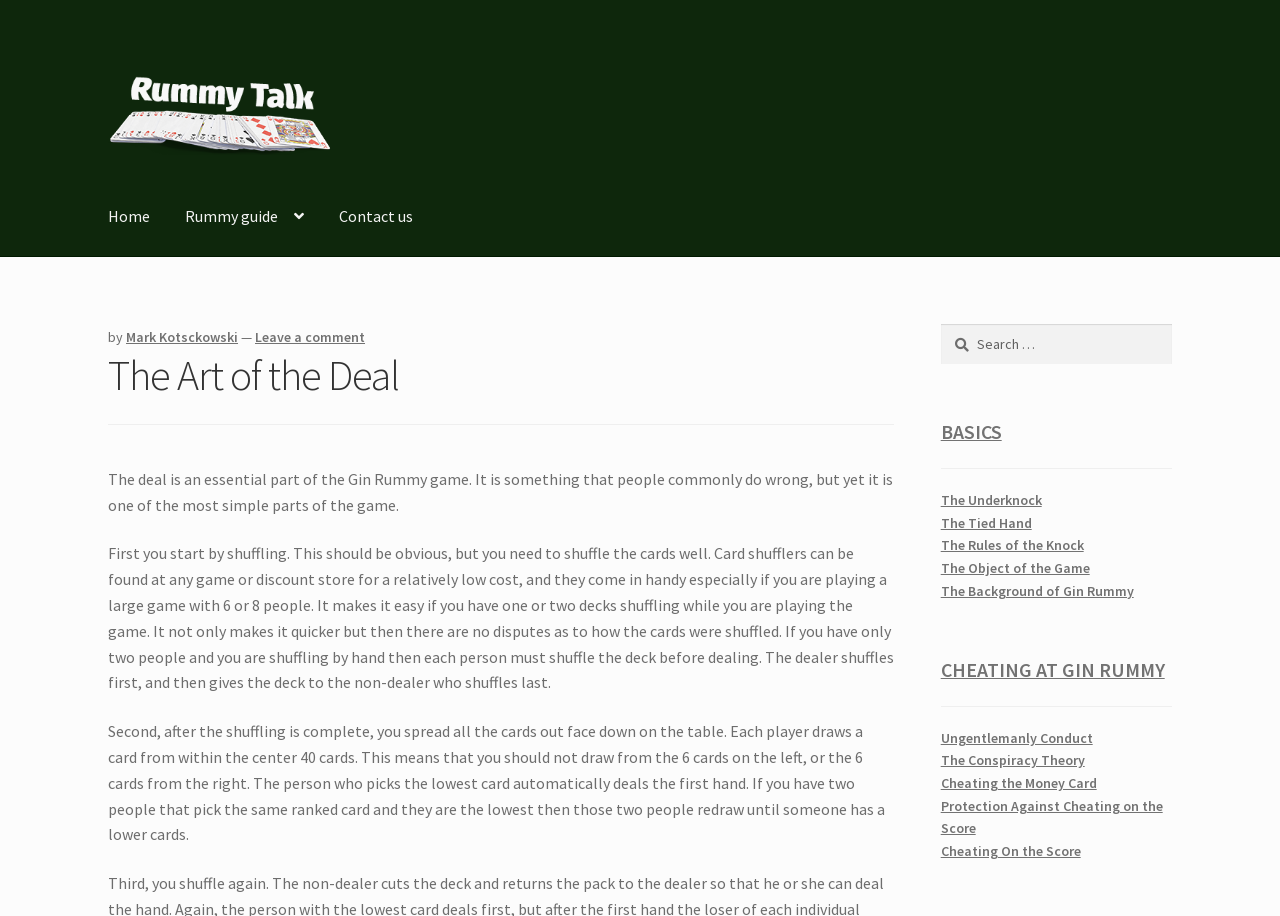Find the bounding box coordinates of the element you need to click on to perform this action: 'Go to the 'Home' page'. The coordinates should be represented by four float values between 0 and 1, in the format [left, top, right, bottom].

[0.072, 0.194, 0.13, 0.279]